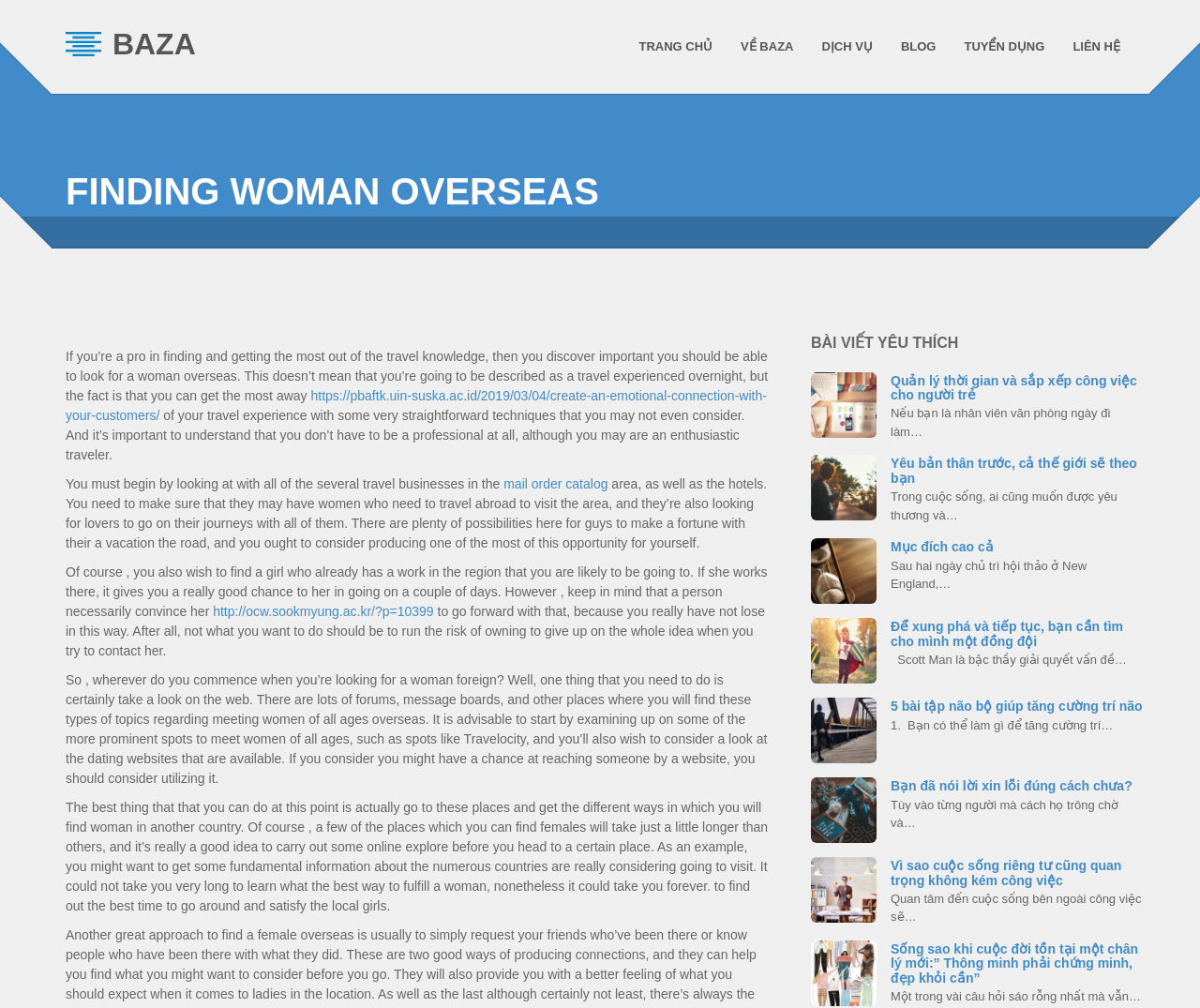Refer to the image and provide an in-depth answer to the question: 
What is the topic of the article 'Quản lý thời gian và sắp xếp công việc cho người trẻ'?

Based on the webpage content, the article 'Quản lý thời gian và sắp xếp công việc cho người trẻ' appears to be about time management and work arrangement strategies specifically for young people.